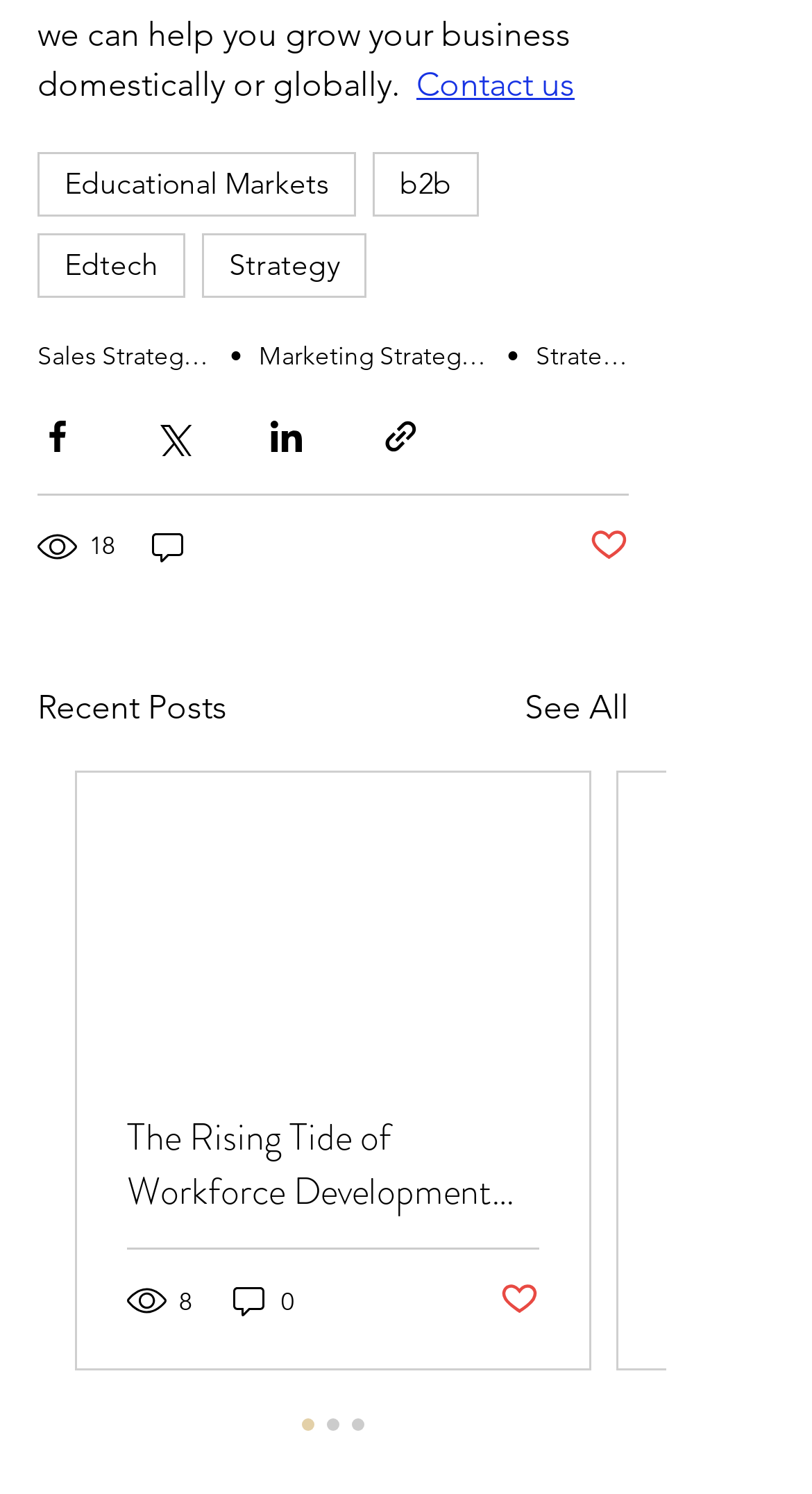Determine the bounding box coordinates of the element's region needed to click to follow the instruction: "View Sales Strategies". Provide these coordinates as four float numbers between 0 and 1, formatted as [left, top, right, bottom].

[0.046, 0.227, 0.264, 0.248]